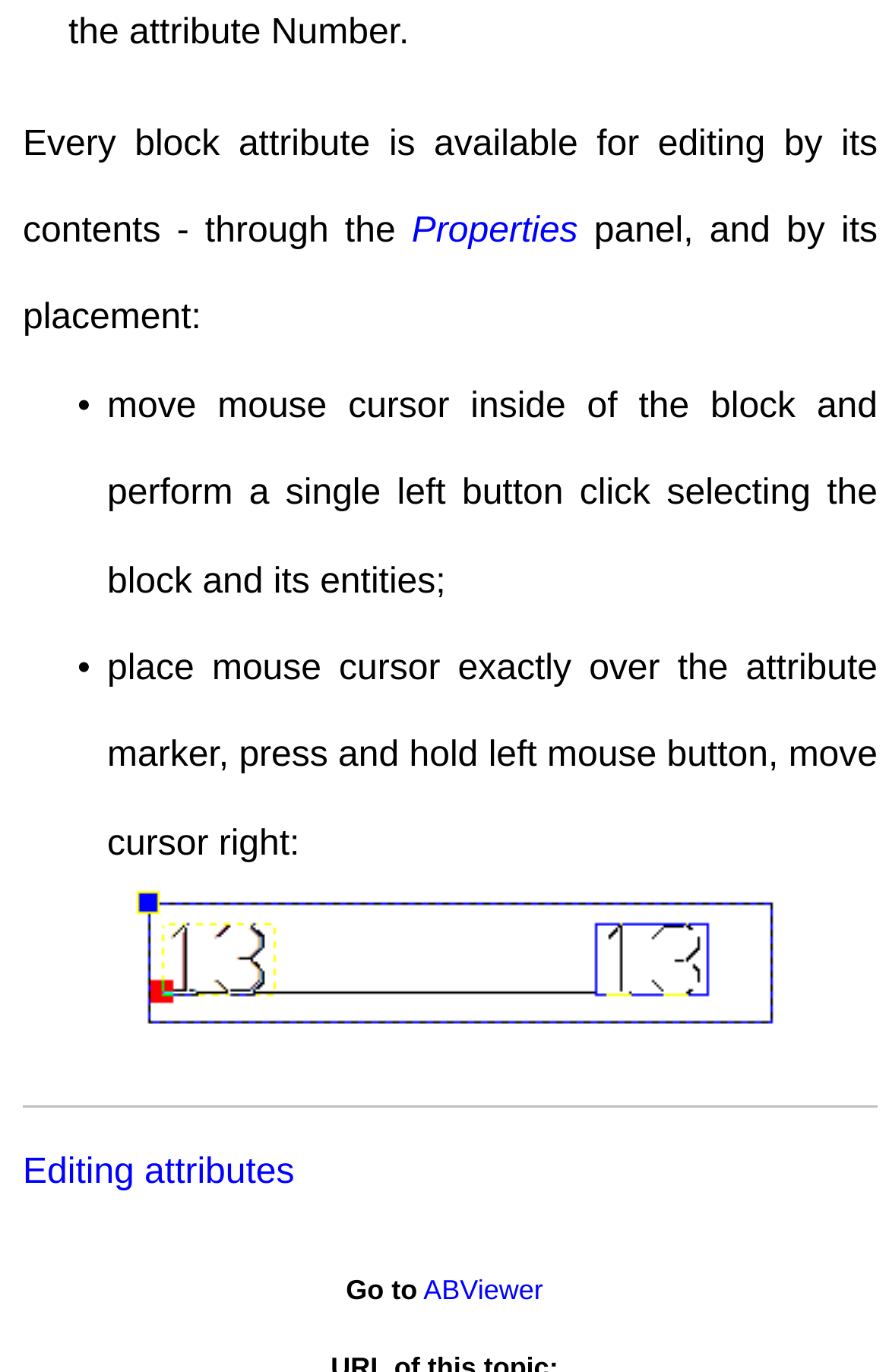Predict the bounding box of the UI element that fits this description: "Editing attributes".

[0.026, 0.84, 0.331, 0.868]